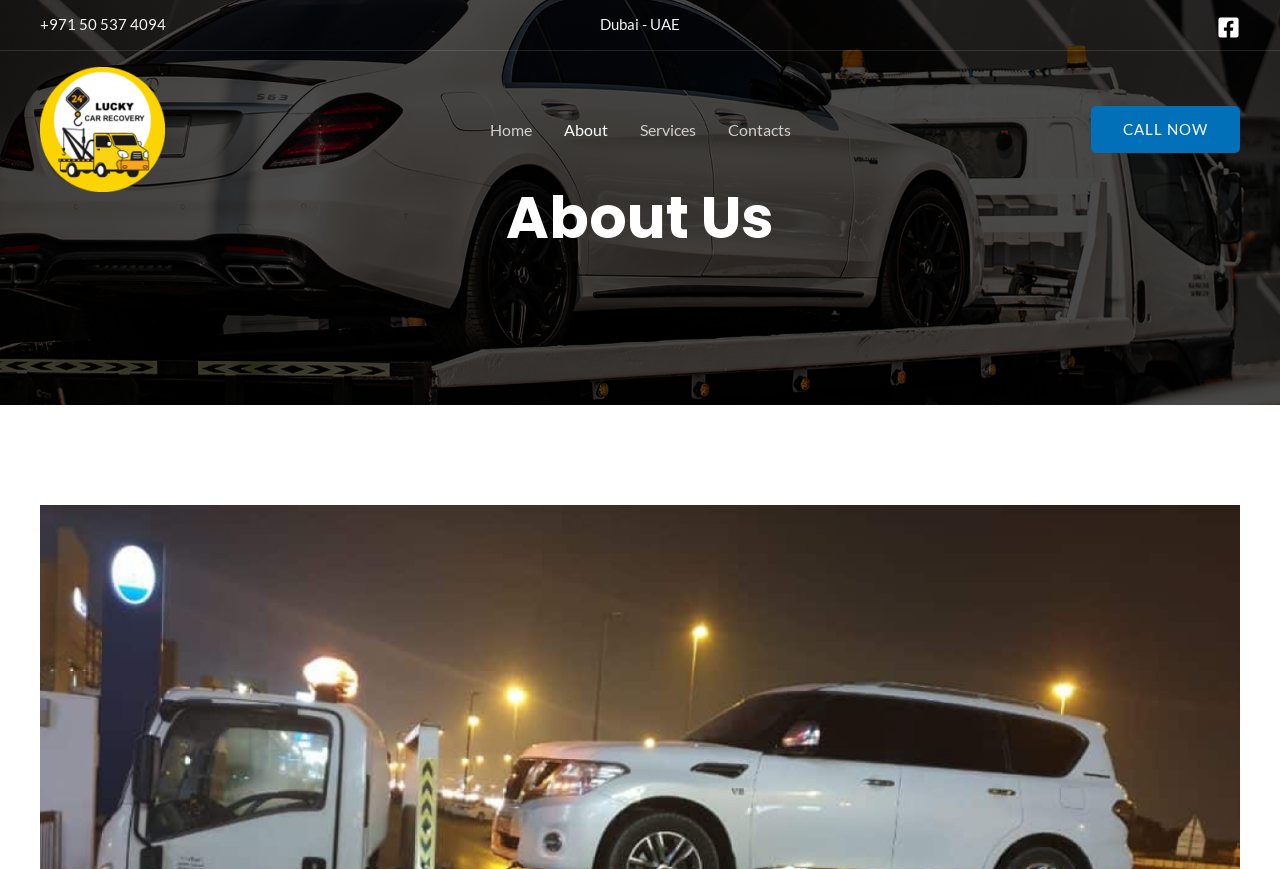What is the name of the company?
Please provide a comprehensive and detailed answer to the question.

I found the name of the company by looking at the link element with the bounding box coordinates [0.031, 0.135, 0.129, 0.157]. The text content of this element is 'car recovery dubai', which is the name of the company.